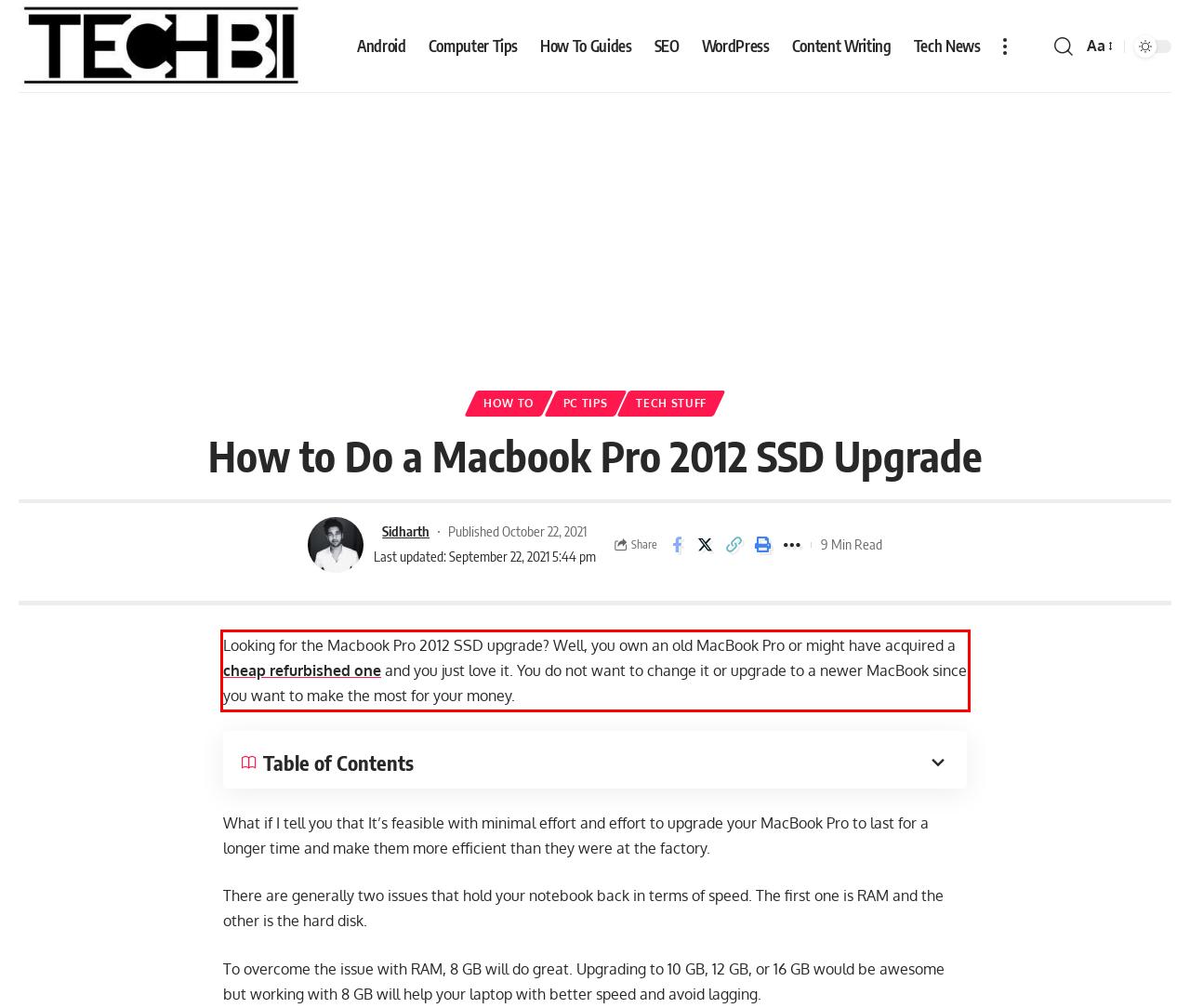Identify and transcribe the text content enclosed by the red bounding box in the given screenshot.

Looking for the Macbook Pro 2012 SSD upgrade? Well, you own an old MacBook Pro or might have acquired a cheap refurbished one and you just love it. You do not want to change it or upgrade to a newer MacBook since you want to make the most for your money.